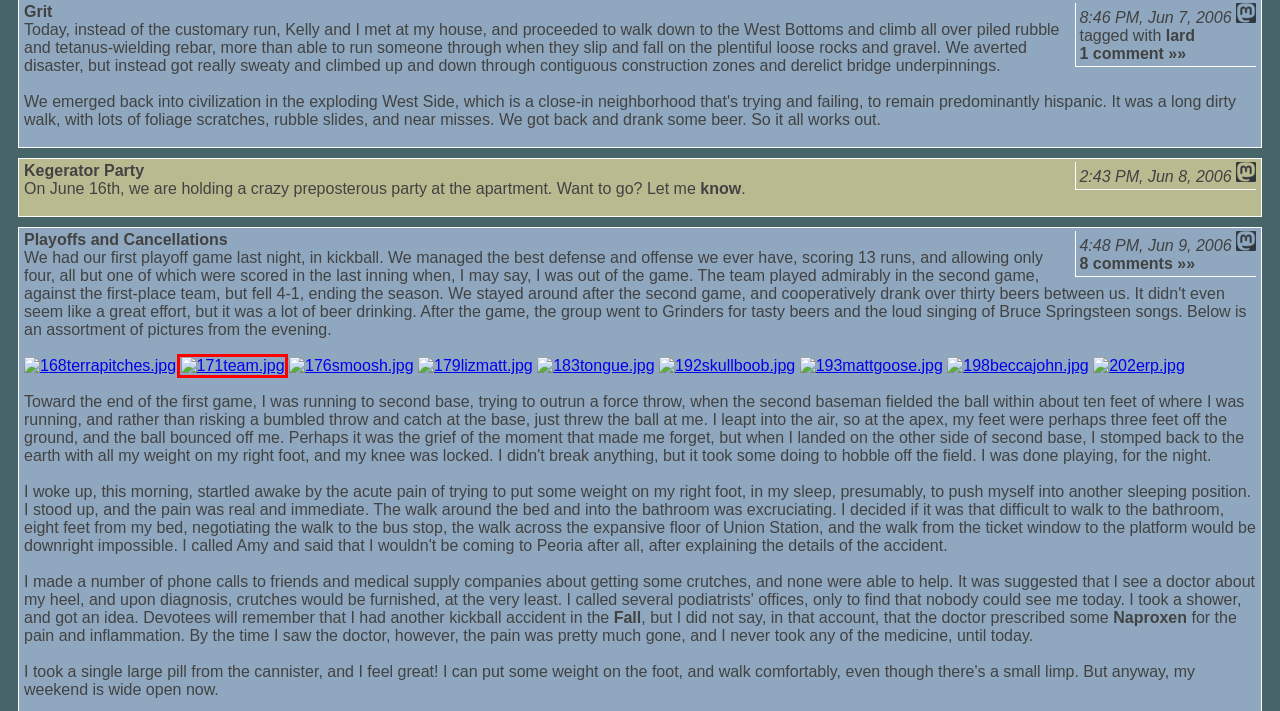Look at the screenshot of a webpage that includes a red bounding box around a UI element. Select the most appropriate webpage description that matches the page seen after clicking the highlighted element. Here are the candidates:
A. bahua dot com: What Used to Go On
B. Soulseek
C. Boulevard Brewing Company | Kansas City's Beer
D. W3C CSS Validator results for https://bahua.com/archive.bdc?b=1149141600 (CSS level 3 + SVG)
E. All That Kickball (dirtycarloses) on Myspace
F. Gomer's Fine Wines and Spirits - A Kansas City Original
G. Log in - Mastodon
H. BDC Auth

A